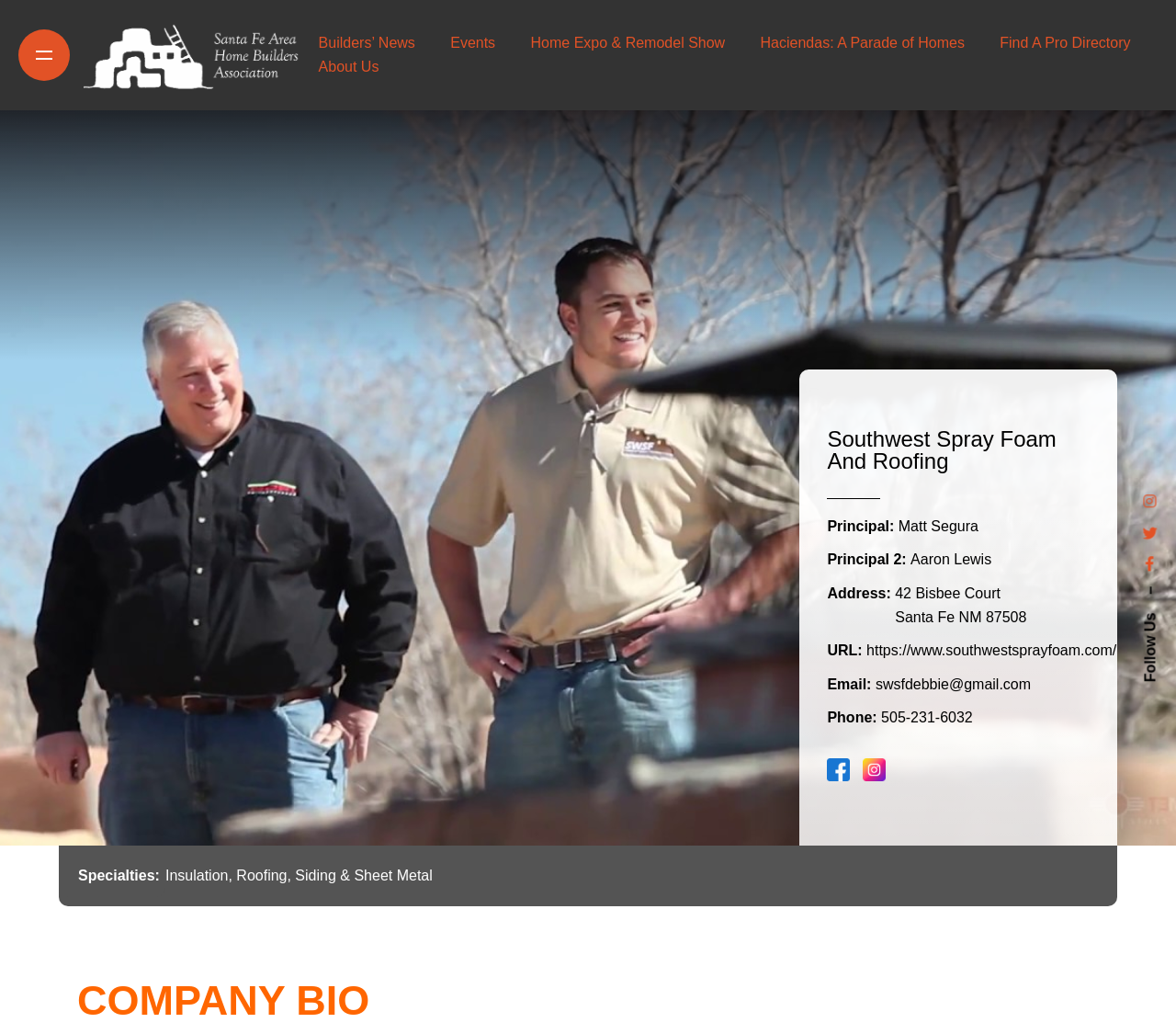Identify the bounding box coordinates of the section to be clicked to complete the task described by the following instruction: "Follow us on social media". The coordinates should be four float numbers between 0 and 1, formatted as [left, top, right, bottom].

[0.971, 0.593, 0.984, 0.66]